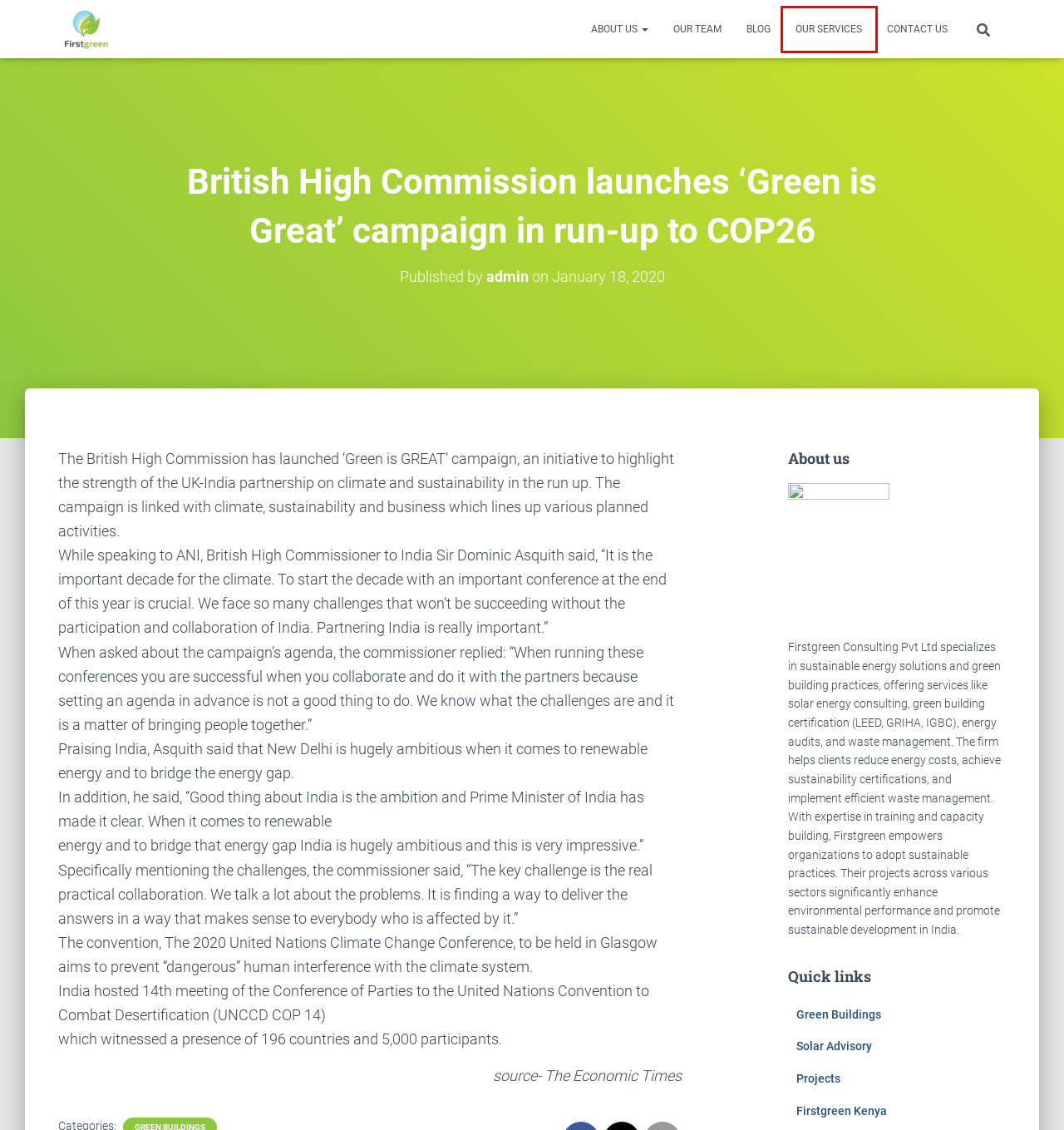With the provided screenshot showing a webpage and a red bounding box, determine which webpage description best fits the new page that appears after clicking the element inside the red box. Here are the options:
A. Our Team – Firstgreen Consulting Pvt Ltd
B. Services Green Buildings – Firstgreen Consulting Pvt Ltd
C. admin – Firstgreen Consulting Pvt Ltd
D. Projects – Firstgreen Consulting Pvt Ltd
E. Our Services – Firstgreen Consulting Pvt Ltd
F. Solar Advisory – Firstgreen Consulting Pvt Ltd
G. Blog – Firstgreen Consulting Pvt Ltd
H. Contact Us 4 – Firstgreen Consulting Pvt Ltd

E